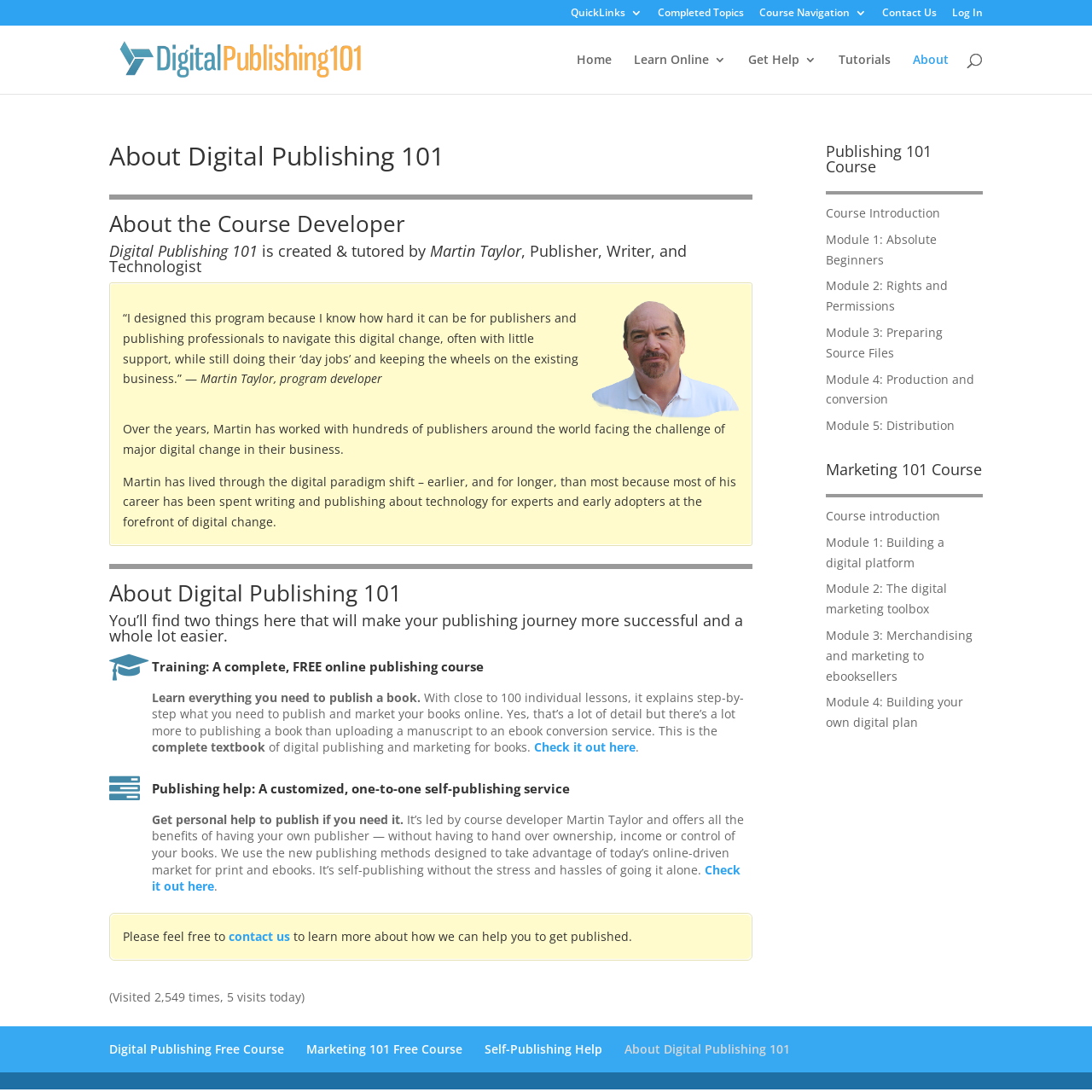What is the name of the self-publishing service offered? Observe the screenshot and provide a one-word or short phrase answer.

Not specified